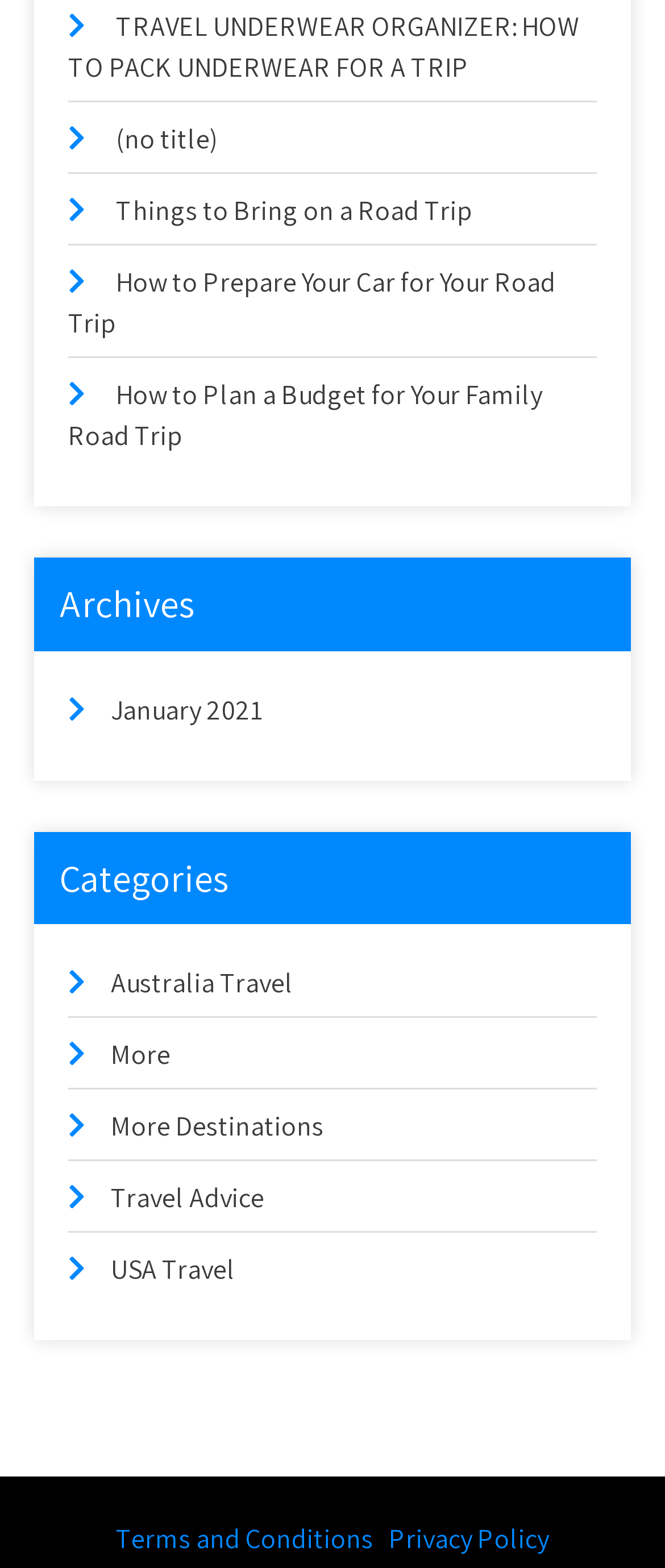Find the coordinates for the bounding box of the element with this description: "Toggle sidebar".

None